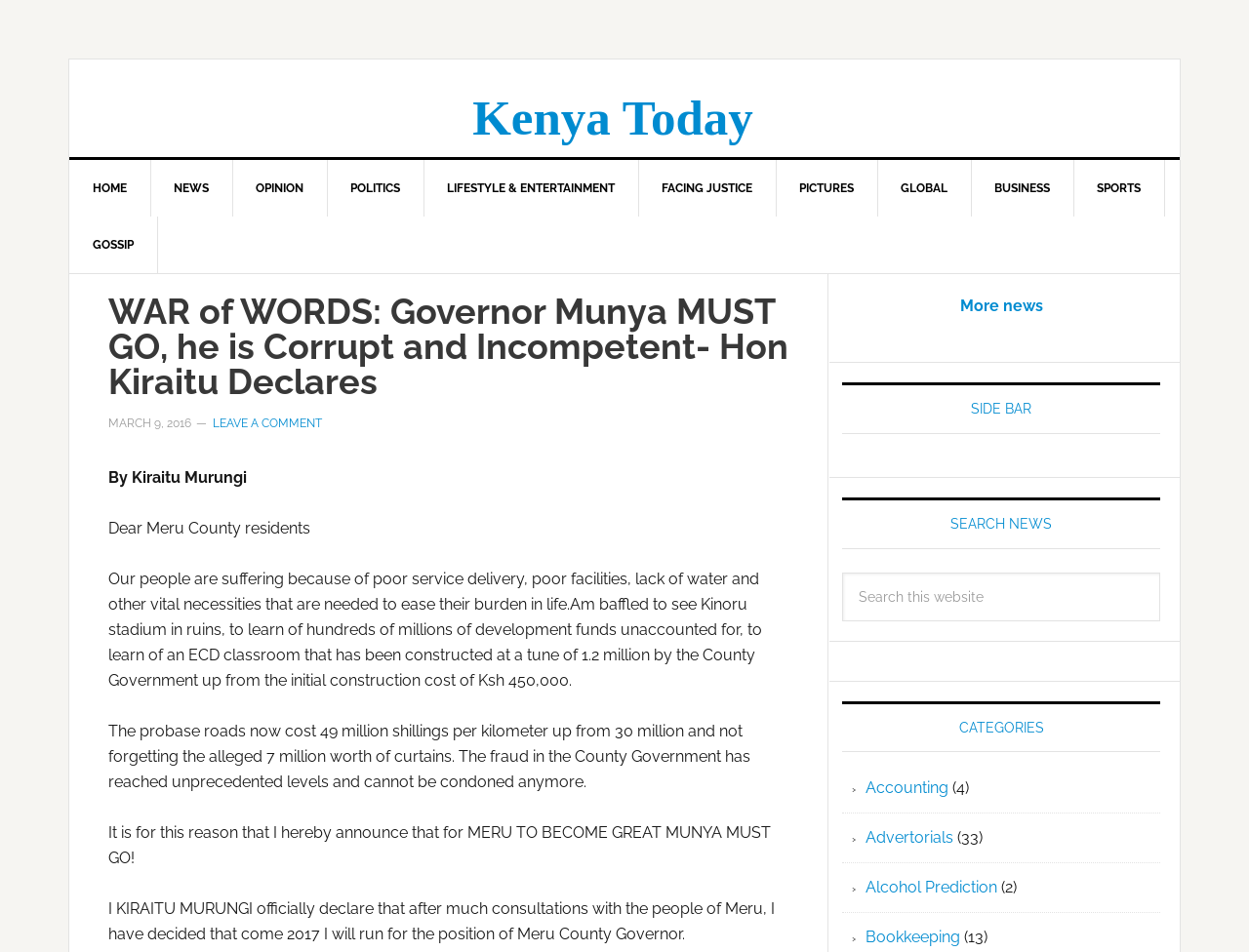Identify the coordinates of the bounding box for the element that must be clicked to accomplish the instruction: "Read the NEWS".

[0.12, 0.168, 0.187, 0.227]